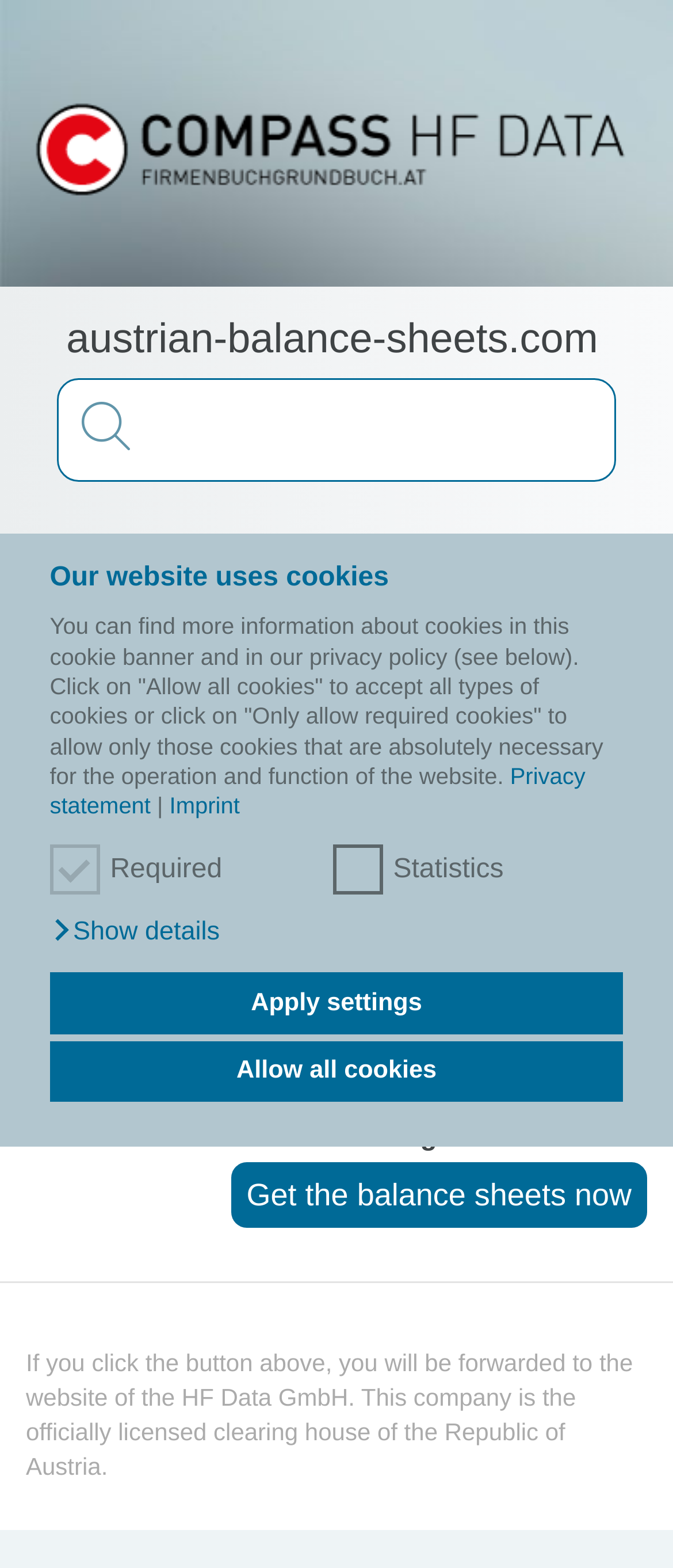Please provide a one-word or phrase answer to the question: 
What is the name of the company that is the officially licensed clearing house of the Republic of Austria?

HF Data GmbH